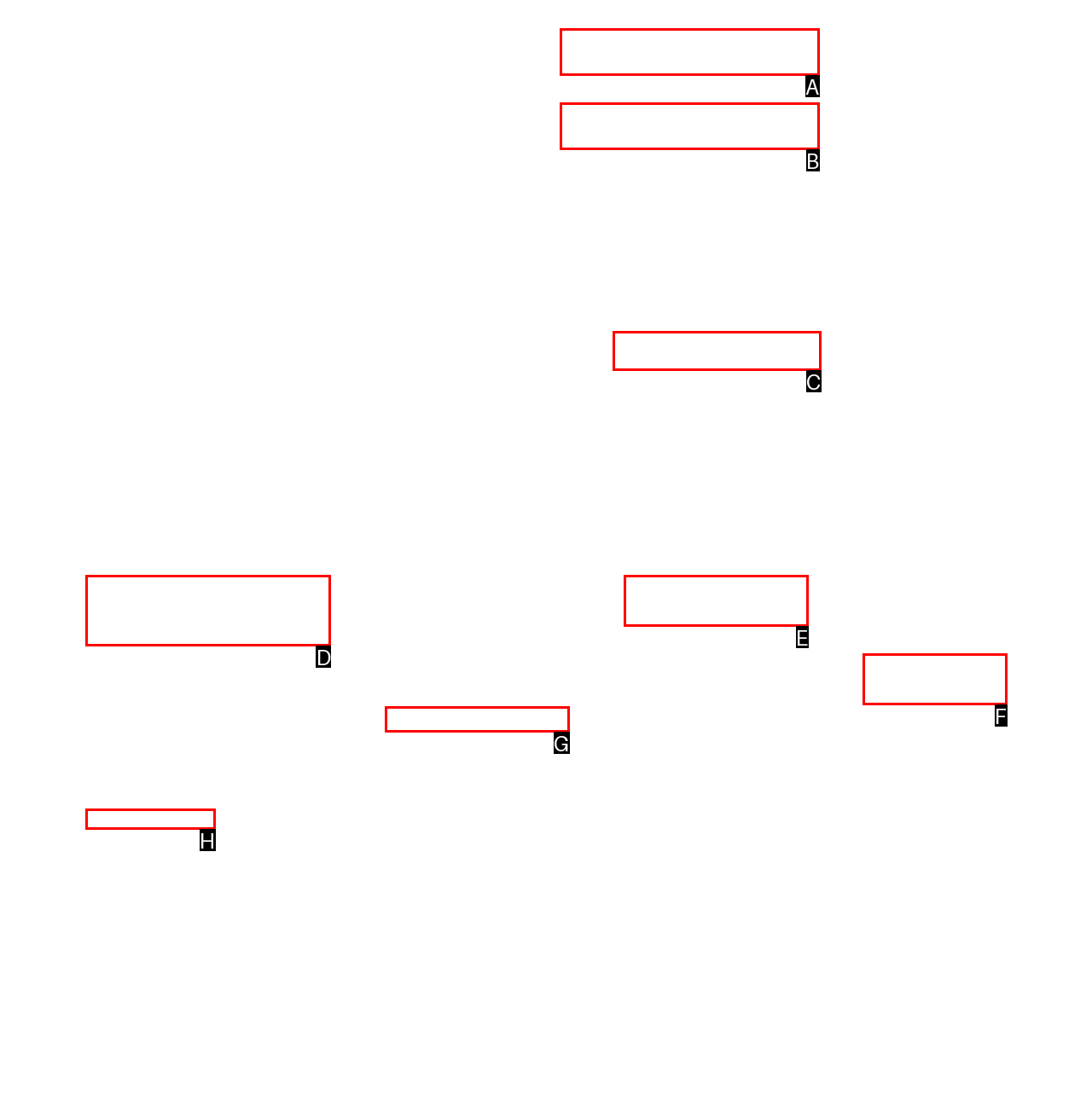Match the description: parent_node: Organization name="phone" to the appropriate HTML element. Respond with the letter of your selected option.

B